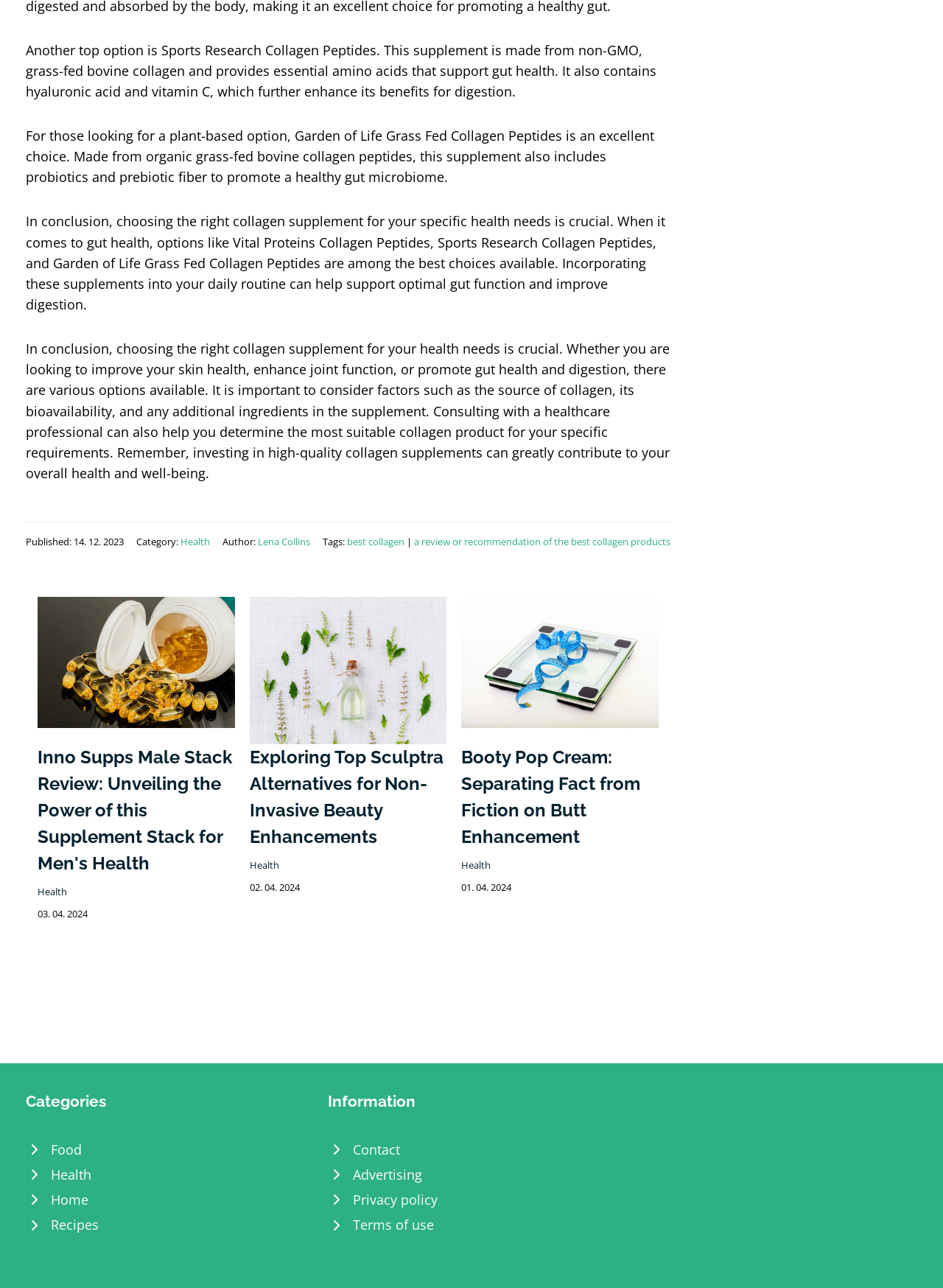Identify the bounding box coordinates of the HTML element based on this description: "Elegant Themes".

None